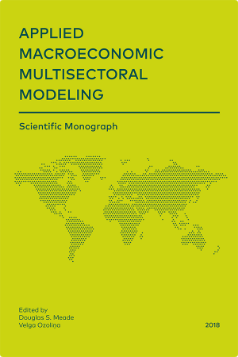Who are the editors of the scientific monograph?
Relying on the image, give a concise answer in one word or a brief phrase.

Douglas S. Meade and Velga Ozoliņa